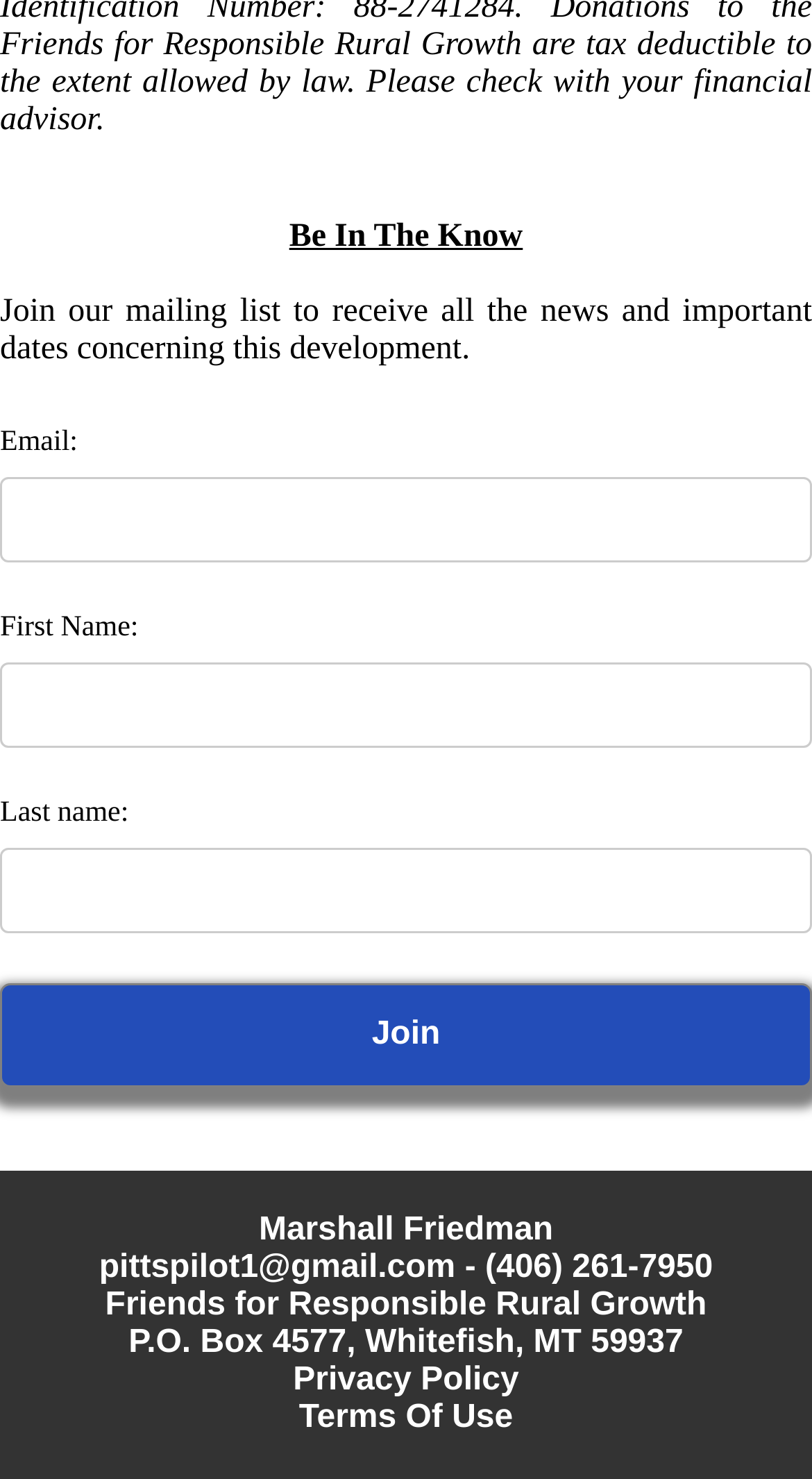Please analyze the image and provide a thorough answer to the question:
What is the postal address of the organization?

The postal address of the organization can be found in the static text 'P.O. Box 4577, Whitefish, MT 59937' which is located below the contact information of Marshall Friedman.